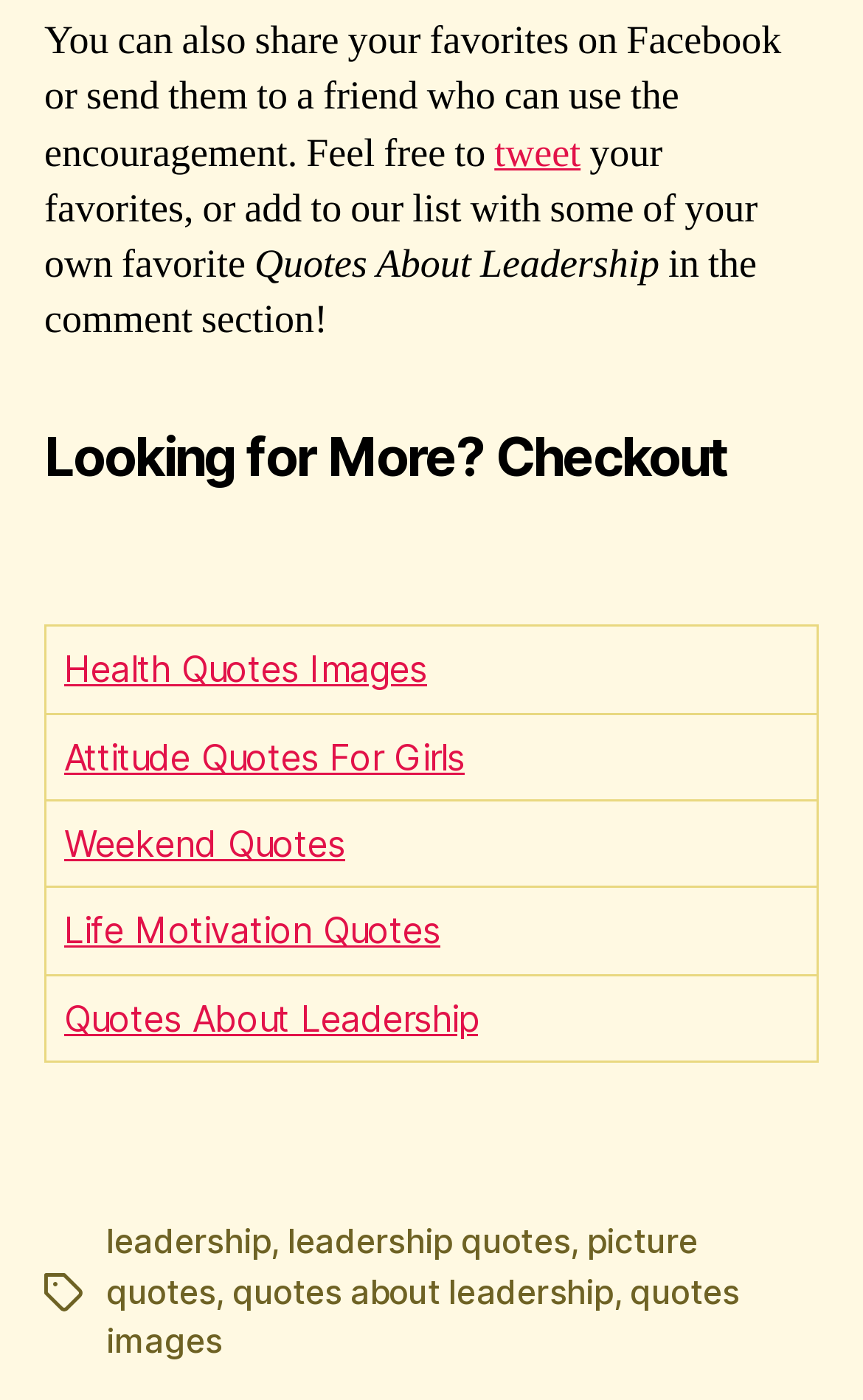Find the bounding box coordinates of the area that needs to be clicked in order to achieve the following instruction: "go to Quotes About Leadership". The coordinates should be specified as four float numbers between 0 and 1, i.e., [left, top, right, bottom].

[0.074, 0.711, 0.554, 0.743]